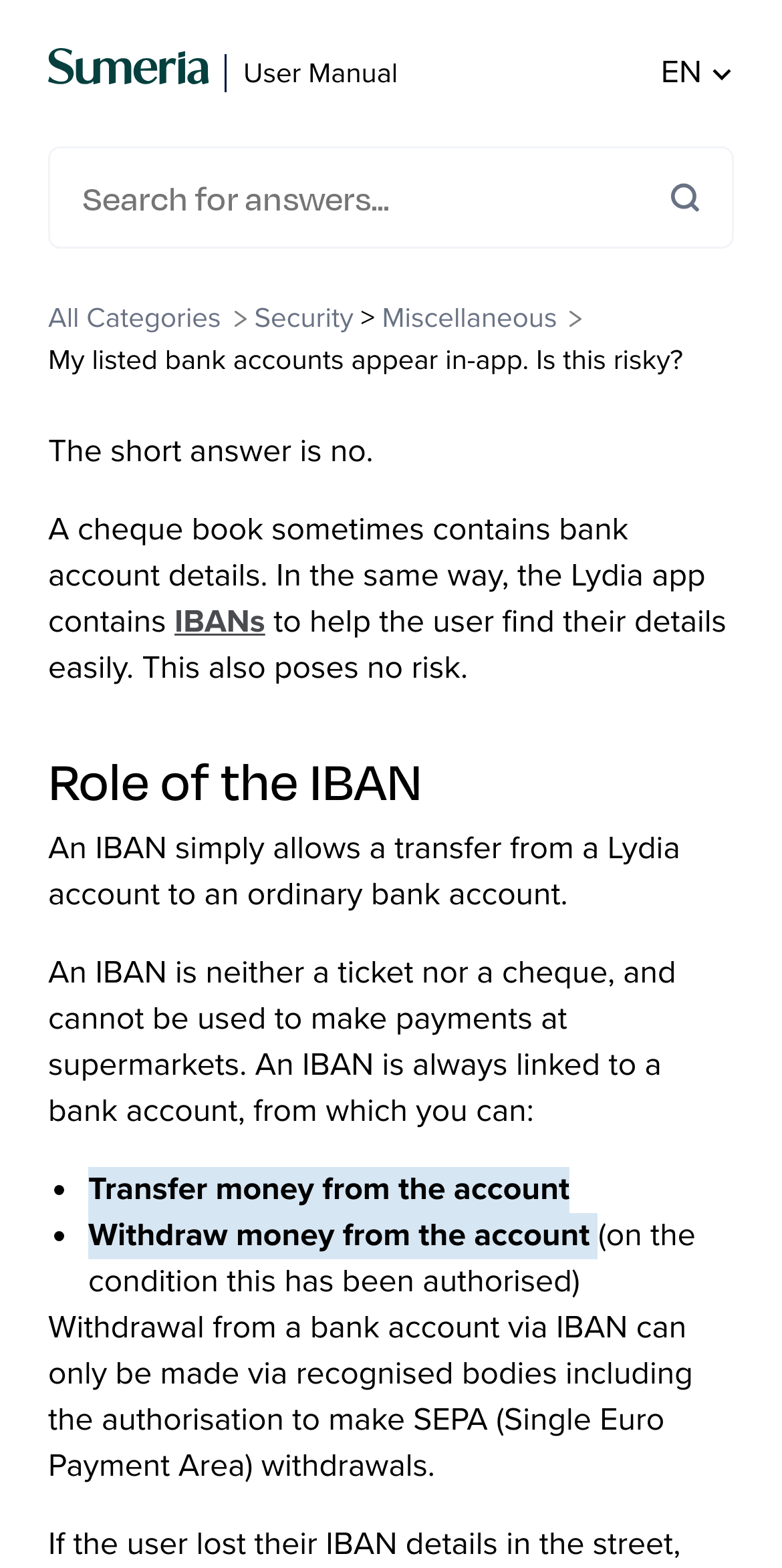What is the condition for withdrawing money from a bank account via IBAN?
Refer to the screenshot and respond with a concise word or phrase.

Authorisation